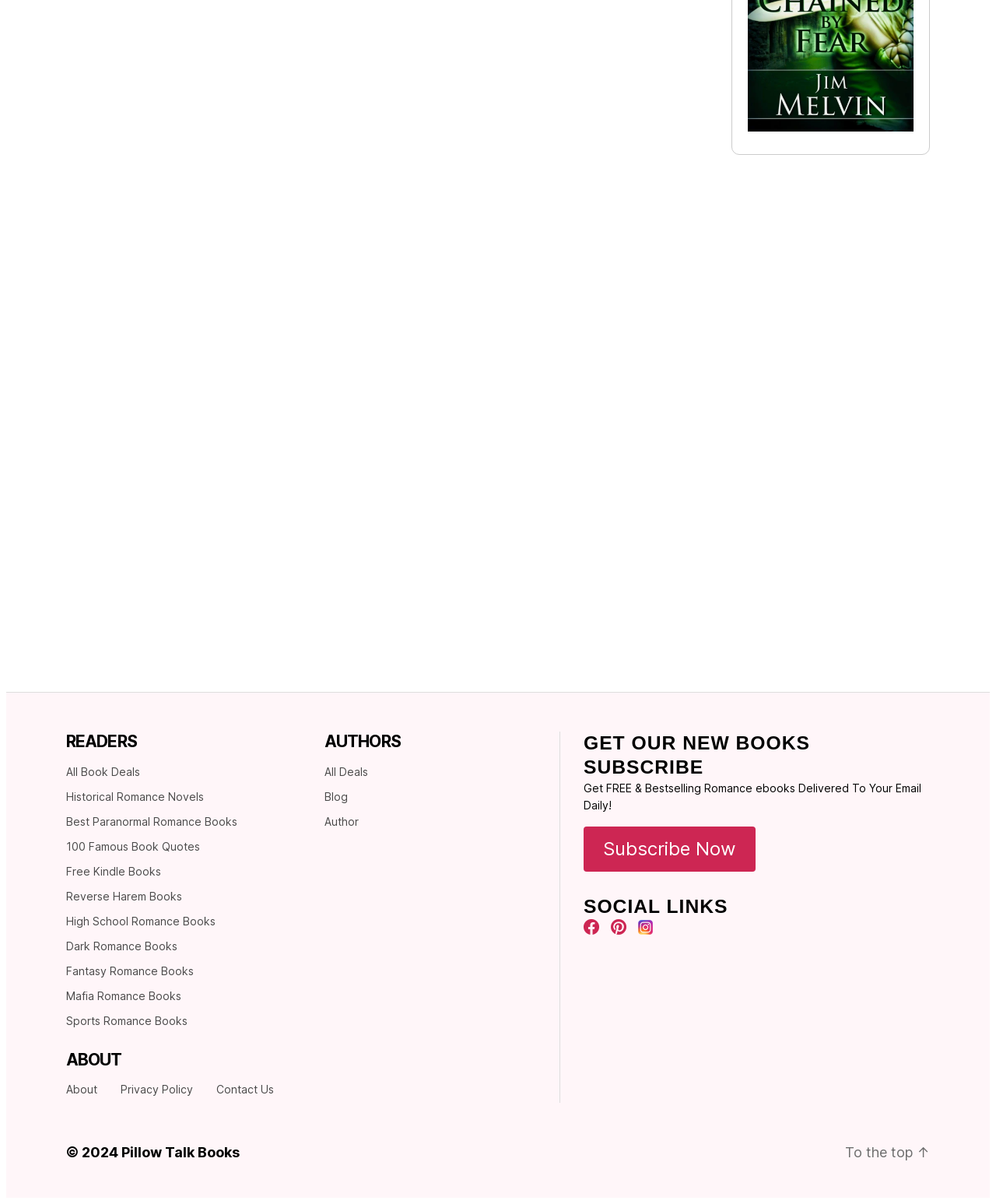For the element described, predict the bounding box coordinates as (top-left x, top-left y, bottom-right x, bottom-right y). All values should be between 0 and 1. Element description: Best Paranormal Romance Books

[0.066, 0.676, 0.238, 0.687]